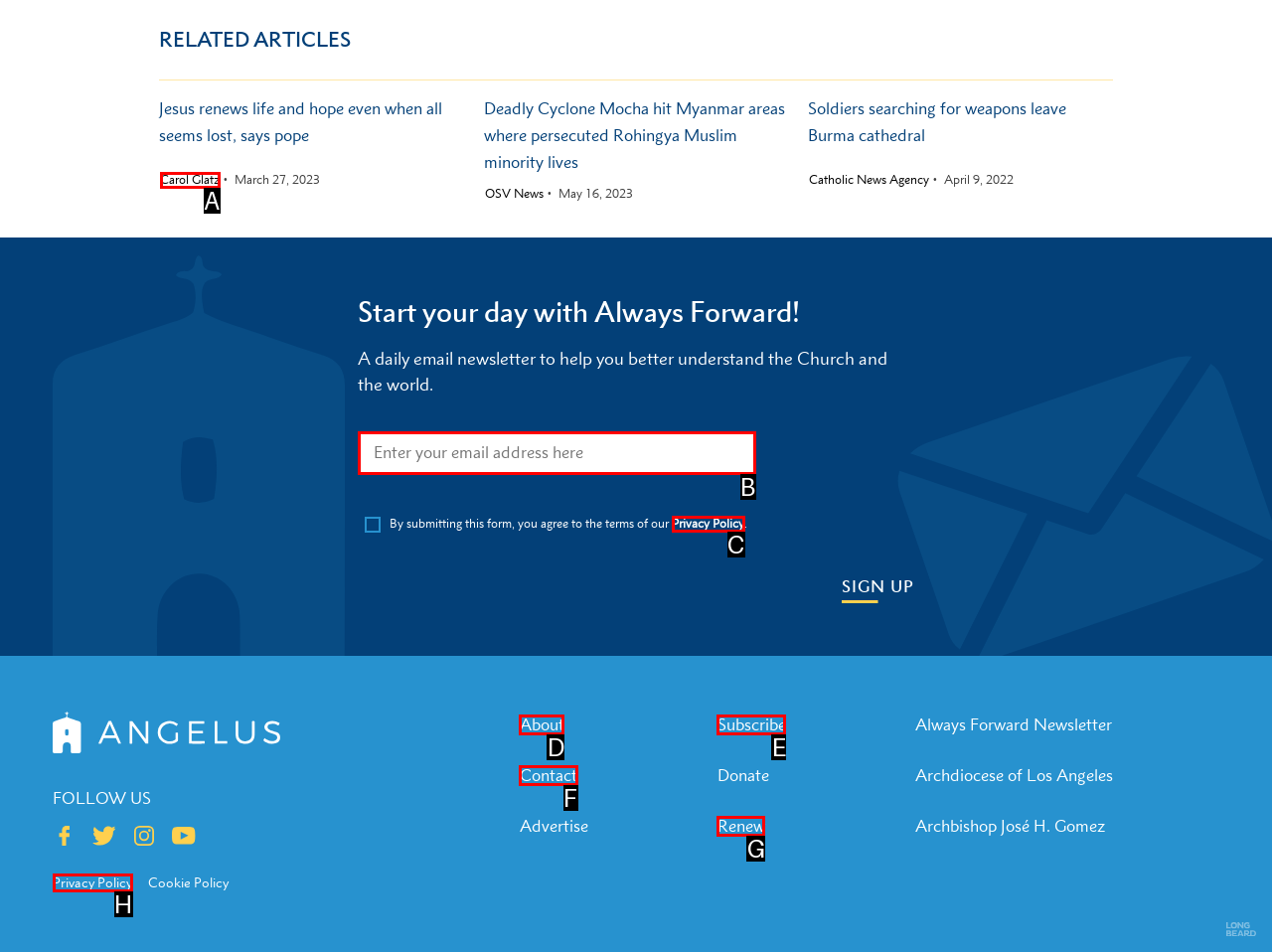Determine which element should be clicked for this task: Click on the link to 'Contact'
Answer with the letter of the selected option.

F